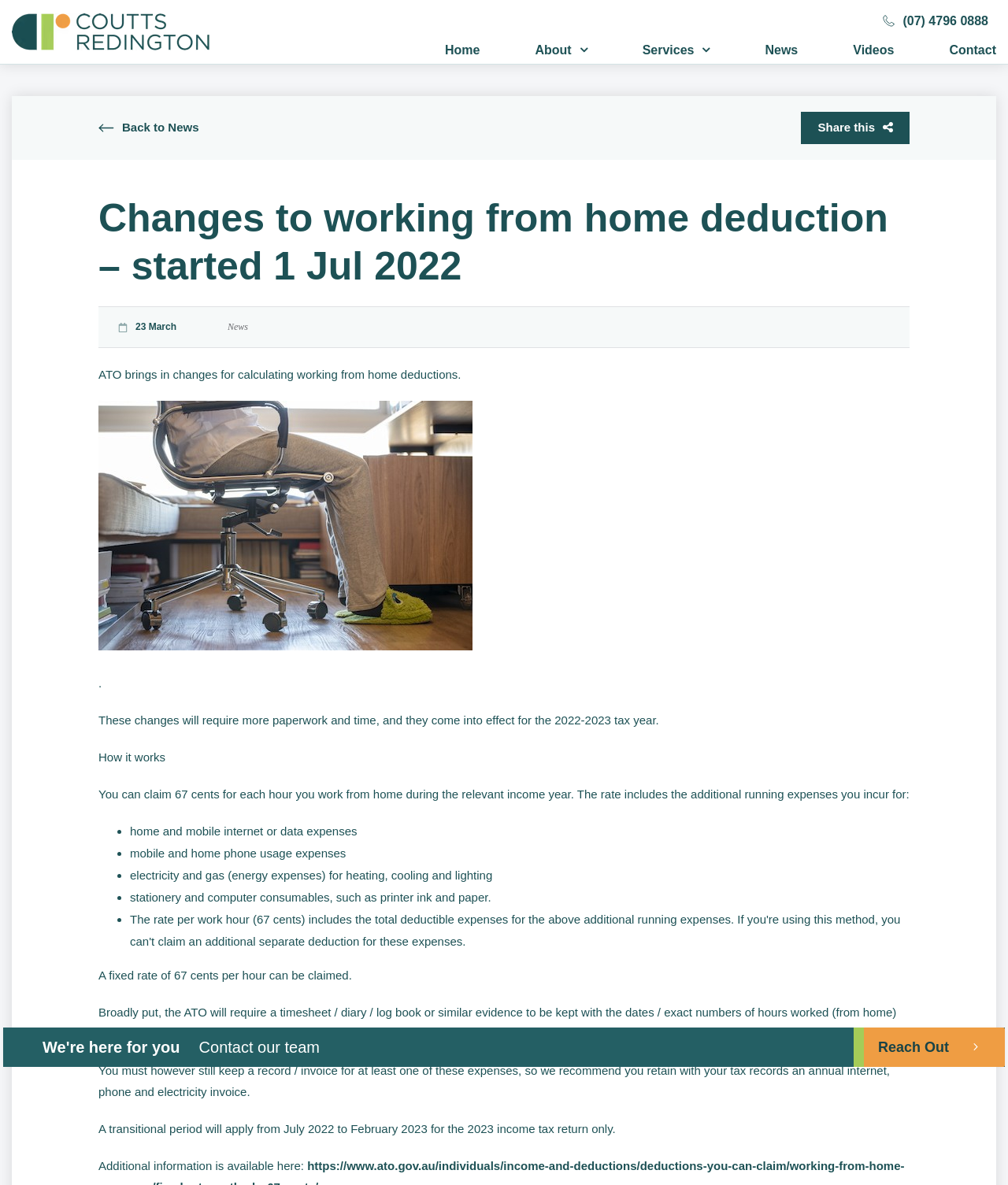What is the rate for claiming working from home deductions?
Please respond to the question with as much detail as possible.

I determined the answer by reading the text on the webpage, which states that 'You can claim 67 cents for each hour you work from home during the relevant income year.' This suggests that the rate for claiming working from home deductions is 67 cents per hour.